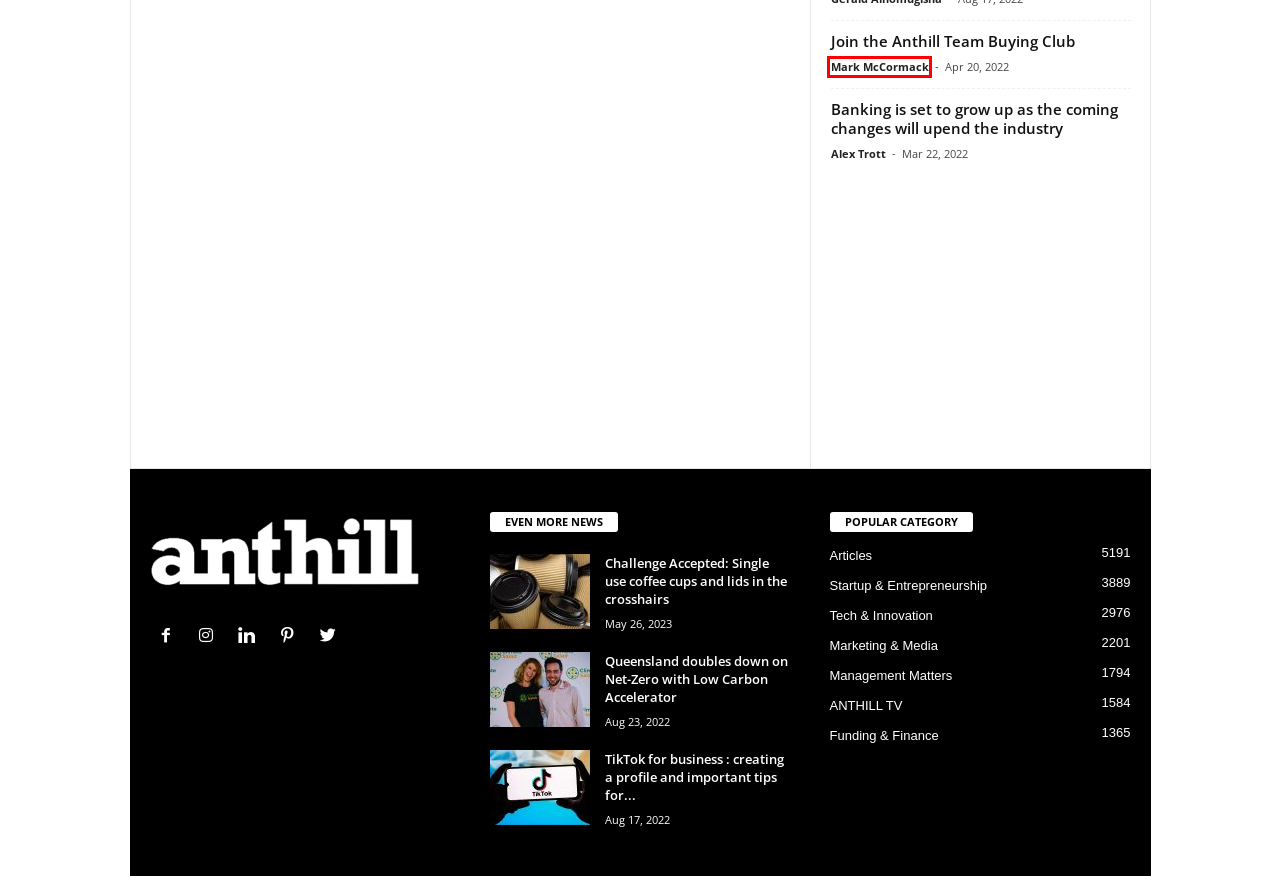Examine the screenshot of the webpage, noting the red bounding box around a UI element. Pick the webpage description that best matches the new page after the element in the red bounding box is clicked. Here are the candidates:
A. Marketing & Media Archives -
B. TikTok for business : creating a profile and important tips for entrepreneurs
C. How to make your message pop (by killing animated polar bears) -
D. Sign Up -
E. Articles Archives -
F. 5 Business Lessons From Tinder [INFOGRAPHIC] - Anthill Online
G. Banking is set to grow up as the coming changes will upend the industry
H. Mark McCormack, Author at

H